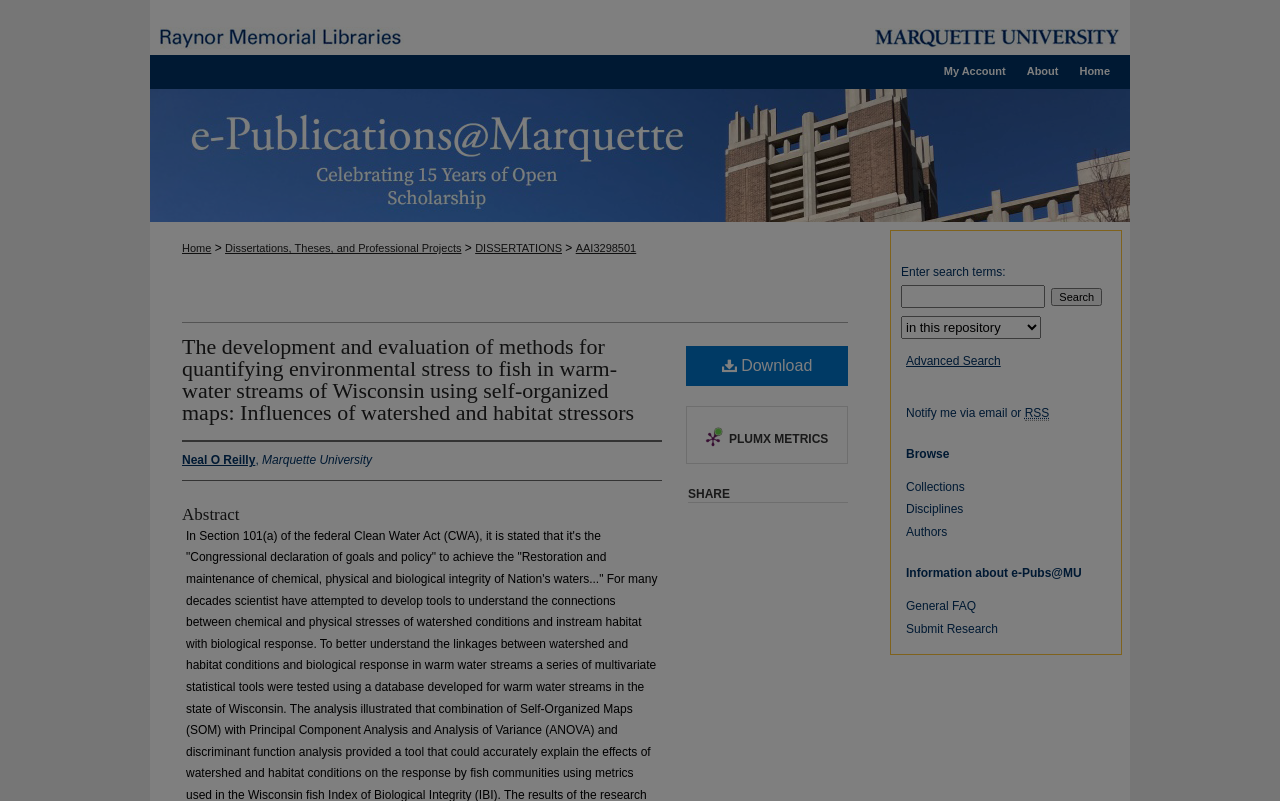Find the bounding box coordinates for the element described here: "Advanced Search".

[0.708, 0.442, 0.782, 0.459]